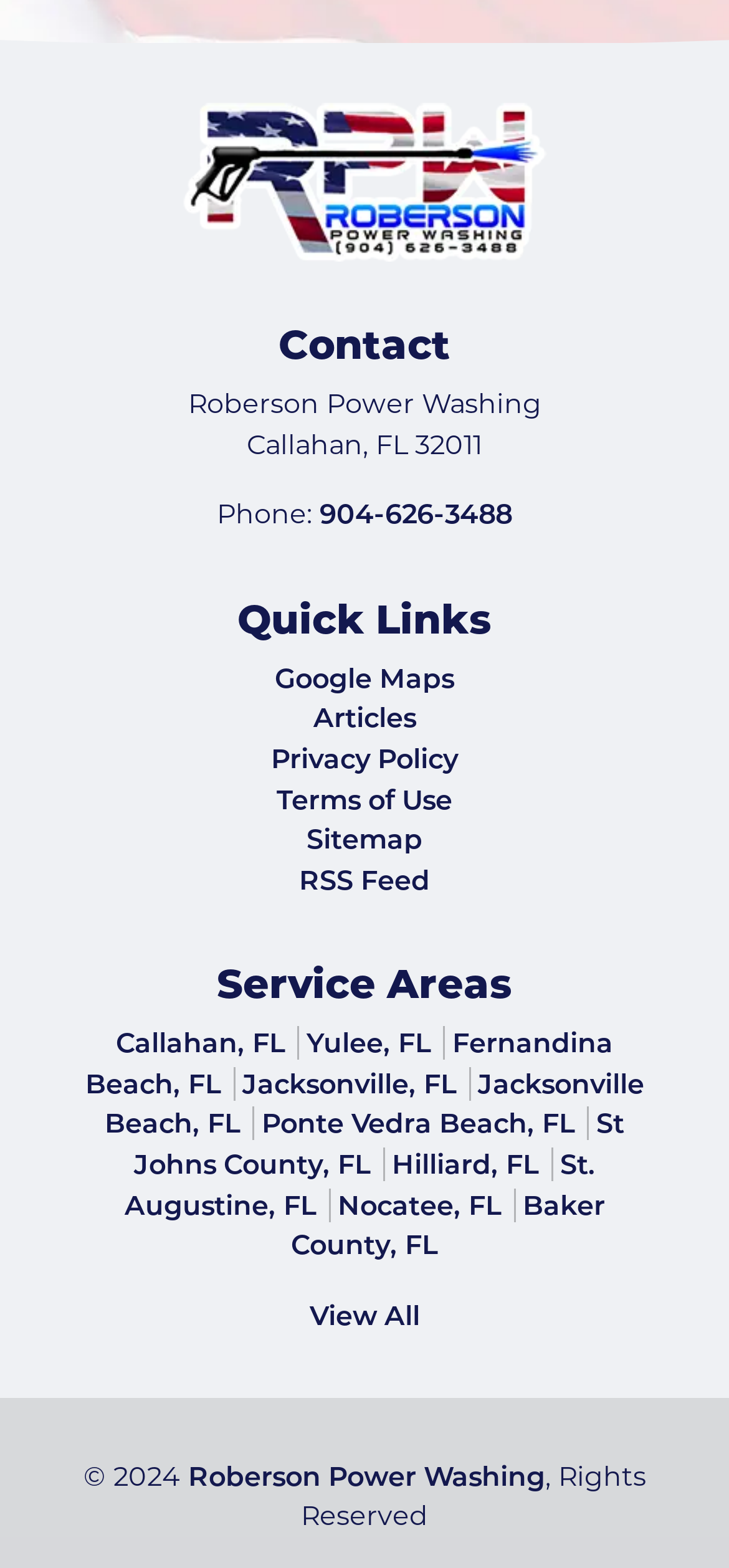Provide your answer in a single word or phrase: 
What is the copyright year?

2024